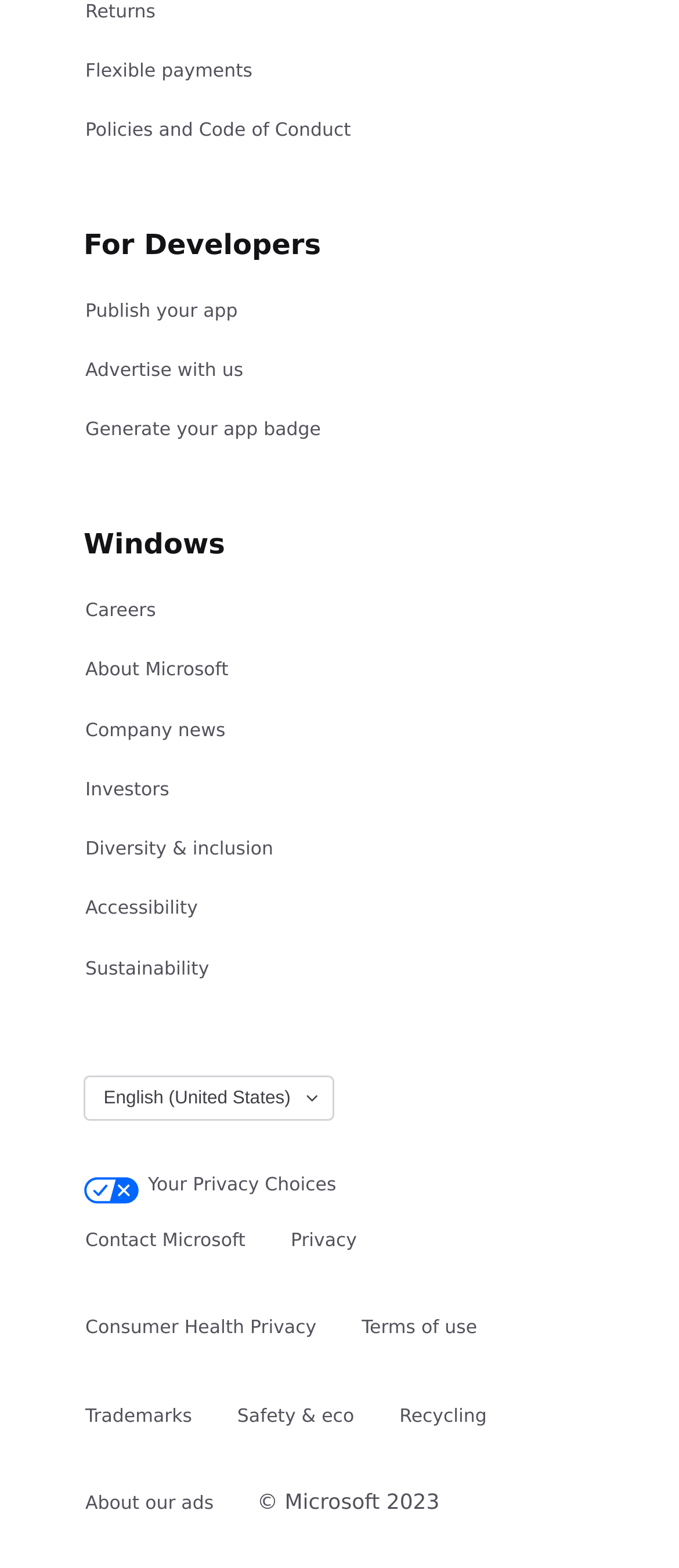What is the last link under 'Windows'?
Provide a detailed answer to the question using information from the image.

I looked at the links under the 'Windows' section and found that the last link is 'Sustainability', which is located at the bottom of the section.